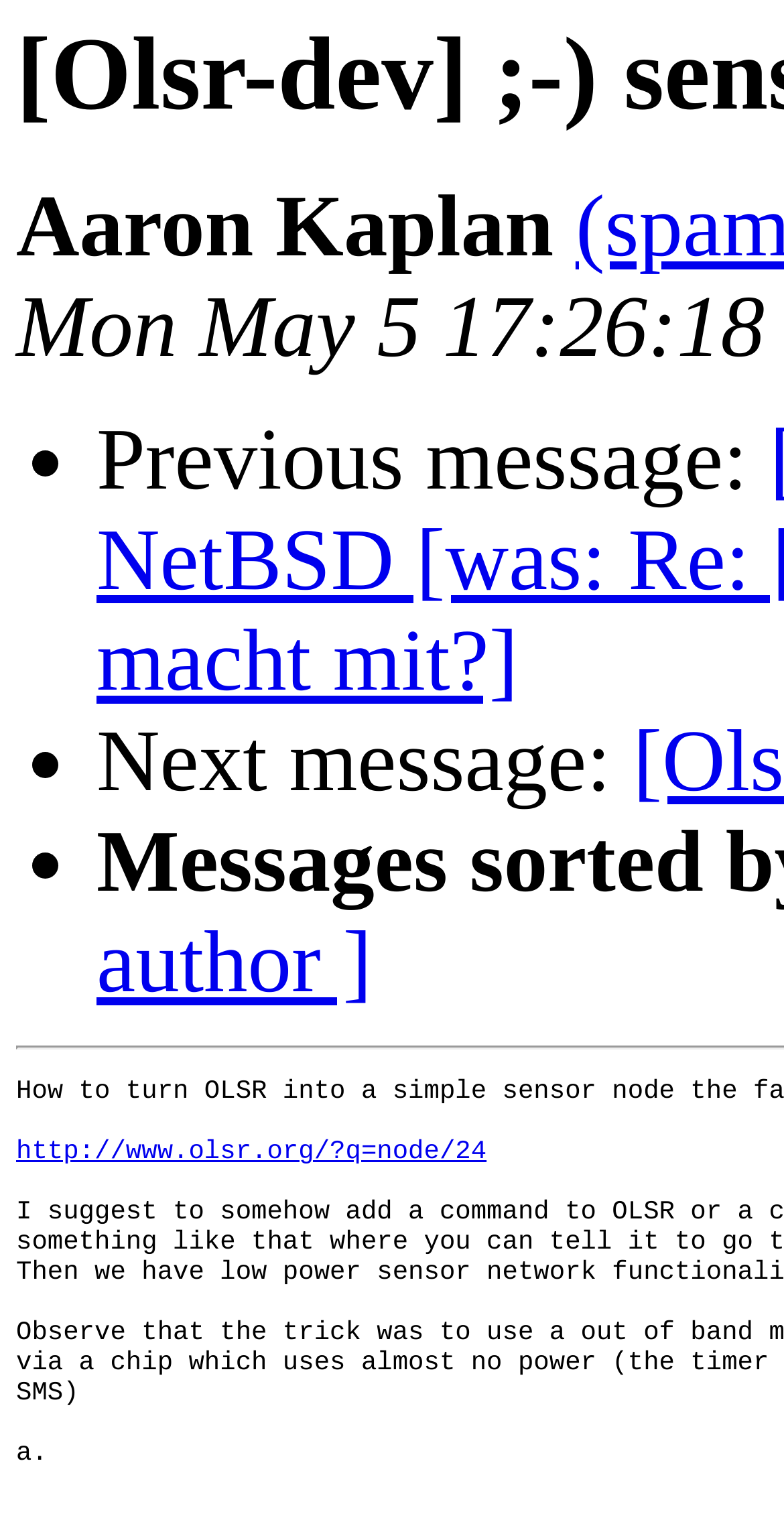Utilize the information from the image to answer the question in detail:
What is the vertical position of the link relative to the first list marker?

I compared the y1 and y2 coordinates of the link element [0.021, 0.751, 0.621, 0.771] and the first list marker element [0.038, 0.271, 0.077, 0.338], and found that the link element has a larger y1 and y2 value, which means it is positioned below the first list marker.